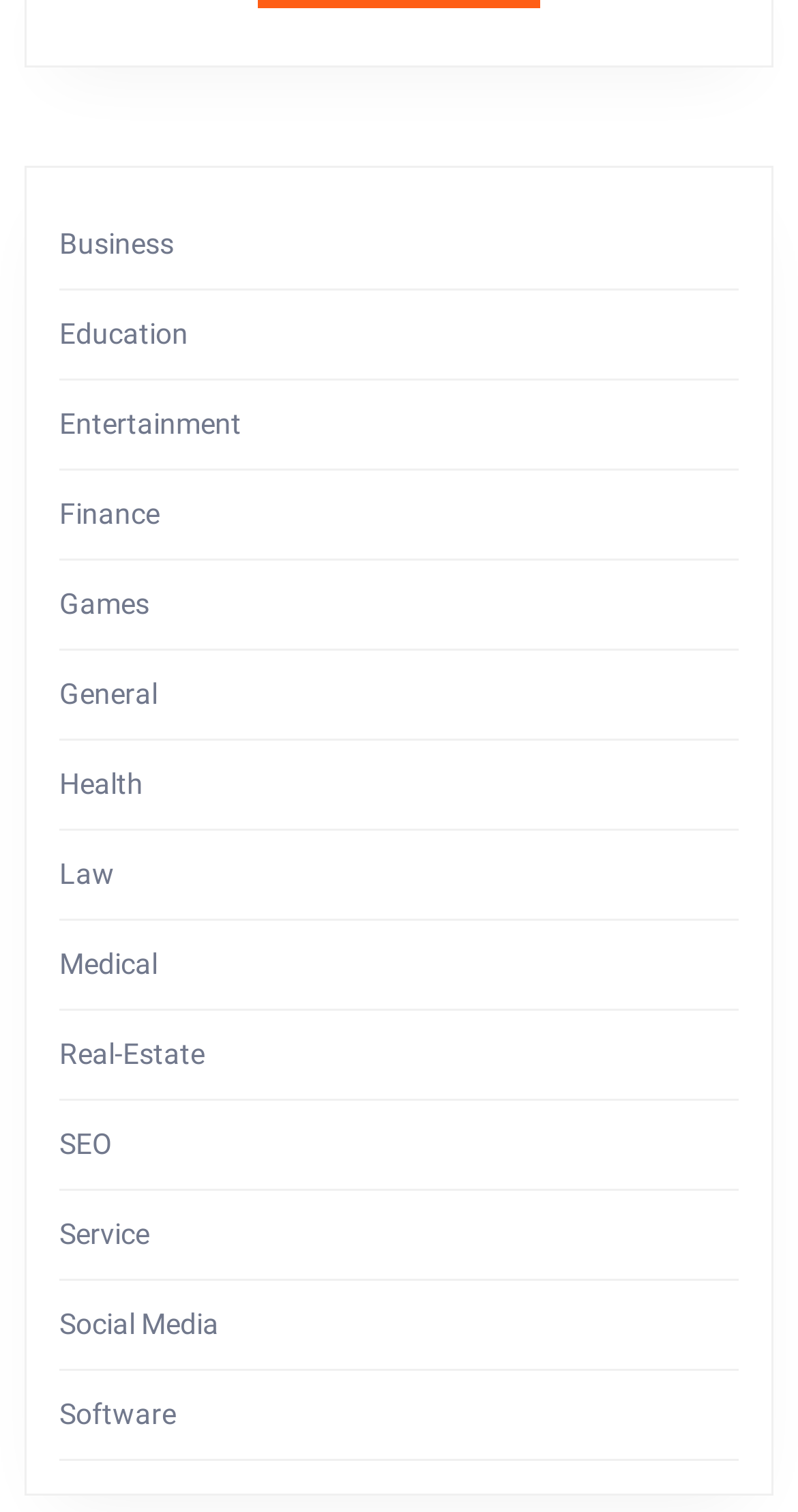Determine the bounding box coordinates of the clickable region to follow the instruction: "Explore Games".

[0.074, 0.389, 0.187, 0.411]